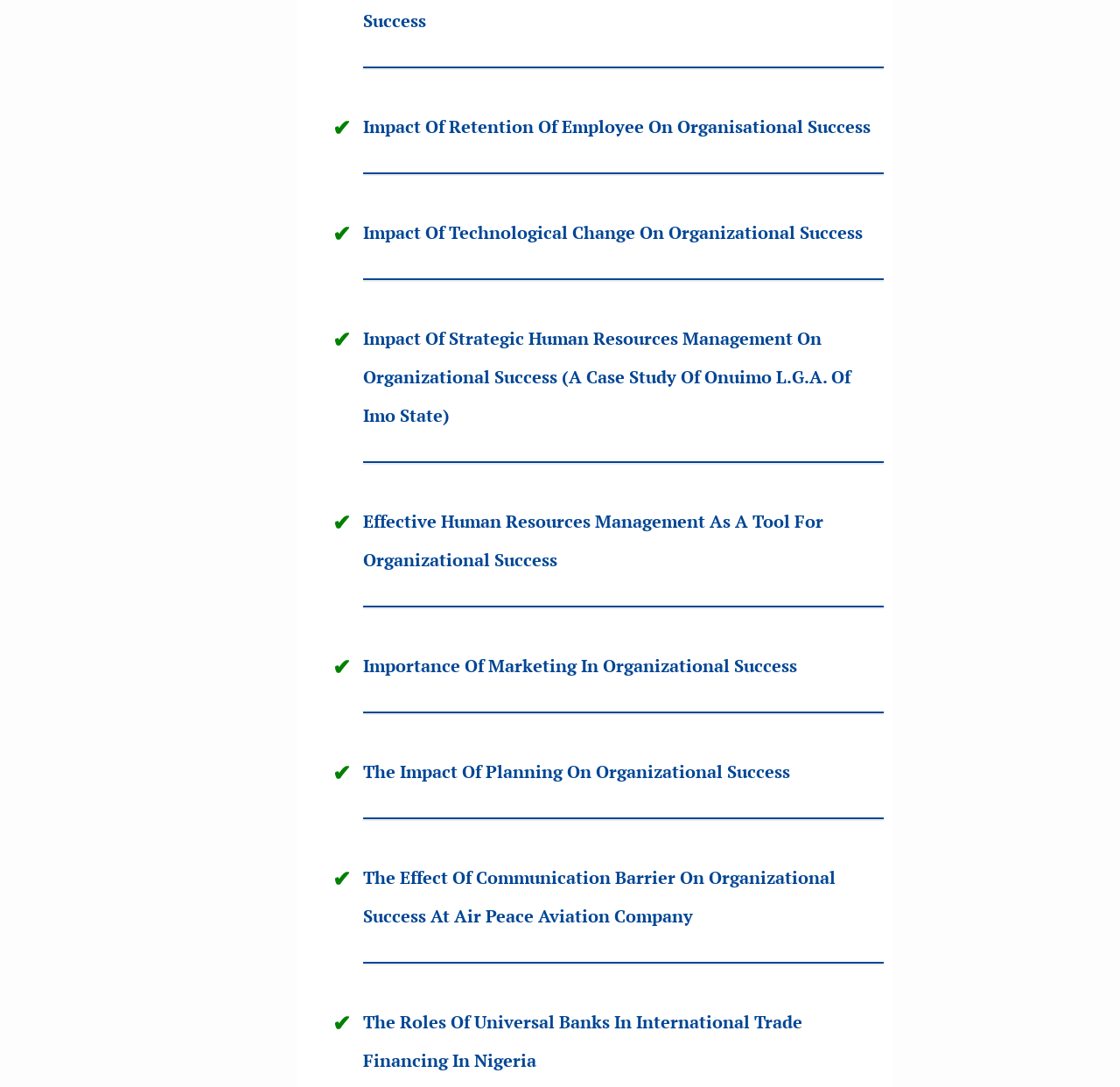Please respond in a single word or phrase: 
Are the links separated by horizontal lines?

Yes